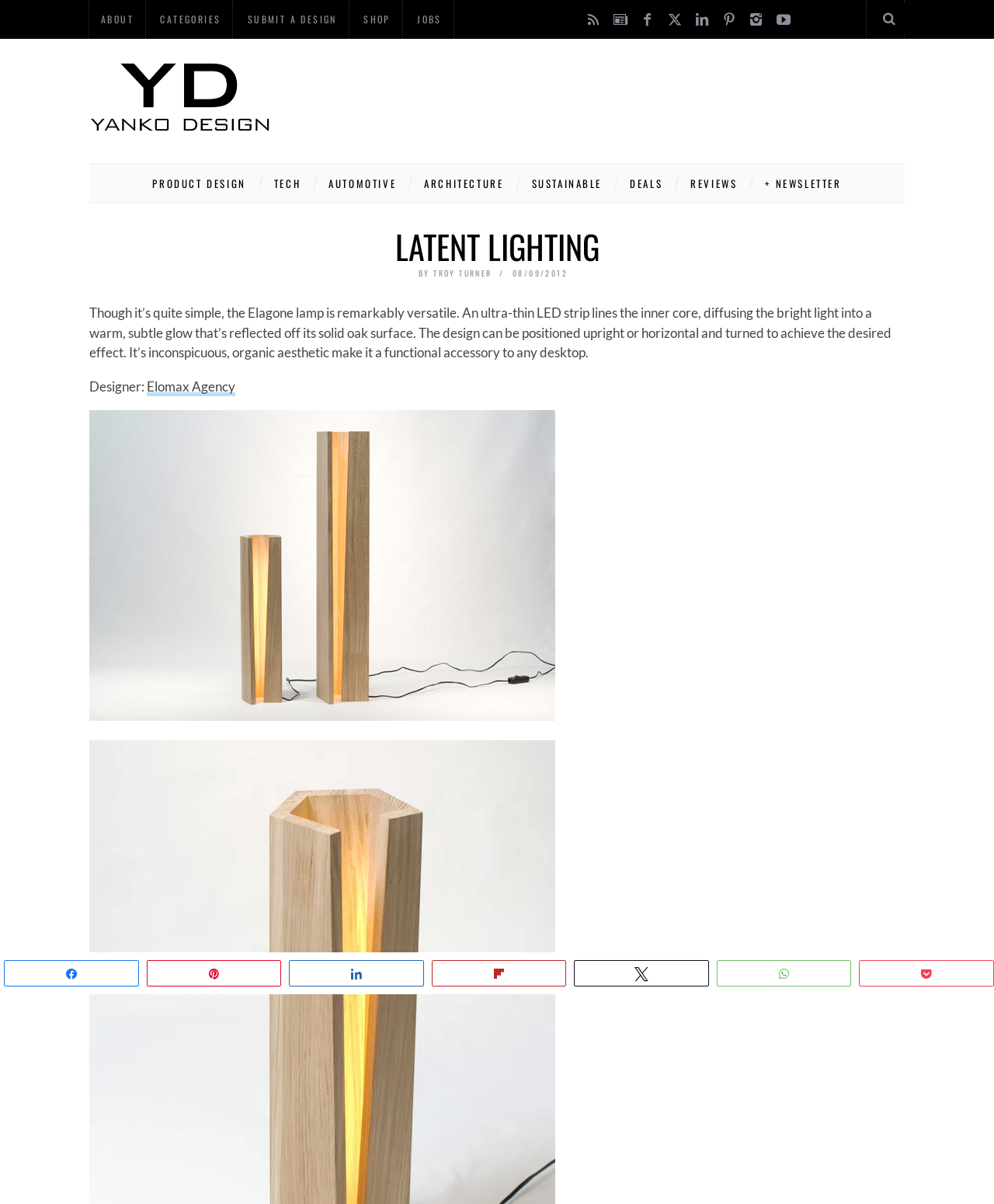Show the bounding box coordinates of the region that should be clicked to follow the instruction: "Share on Twitter."

[0.578, 0.798, 0.712, 0.817]